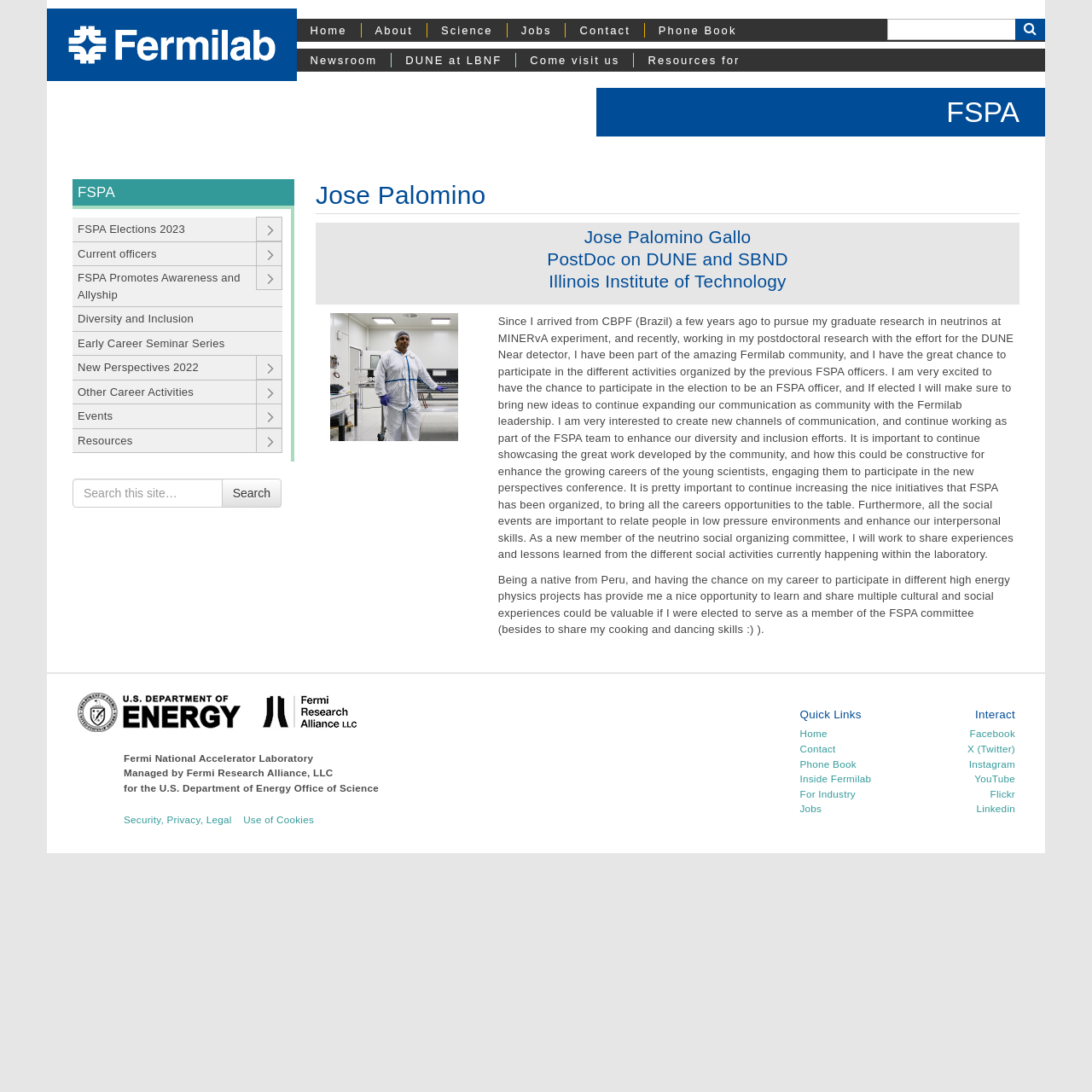Generate a thorough explanation of the webpage's elements.

This webpage is about Jose Palomino, a Fermilab employee, and his candidacy for the Fermilab Users Organization (FSPA) election. At the top of the page, there is a Fermilab logo and a search bar with a search button. Below the search bar, there is a navigation menu with links to various Fermilab pages, including Home, About, Science, Jobs, and Contact.

The main content of the page is divided into two sections. On the left side, there is a list of links related to FSPA, including FSPA Elections 2023, Current officers, and Resources. On the right side, there is a brief biography of Jose Palomino, including his research experience and interests. He is a postdoctoral researcher at Illinois Institute of Technology, working on the DUNE and SBND experiments.

Below the biography, there is a section where Jose Palomino shares his vision and goals if he is elected as an FSPA officer. He wants to improve communication between the FSPA and Fermilab leadership, increase diversity and inclusion efforts, and enhance career opportunities for young scientists.

At the bottom of the page, there is a footer section with links to Fermilab's Office of Science, U.S. Department of Energy, and other Fermilab-related pages. There are also links to Fermilab's social media profiles, including Facebook, Twitter, Instagram, YouTube, Flickr, and LinkedIn.